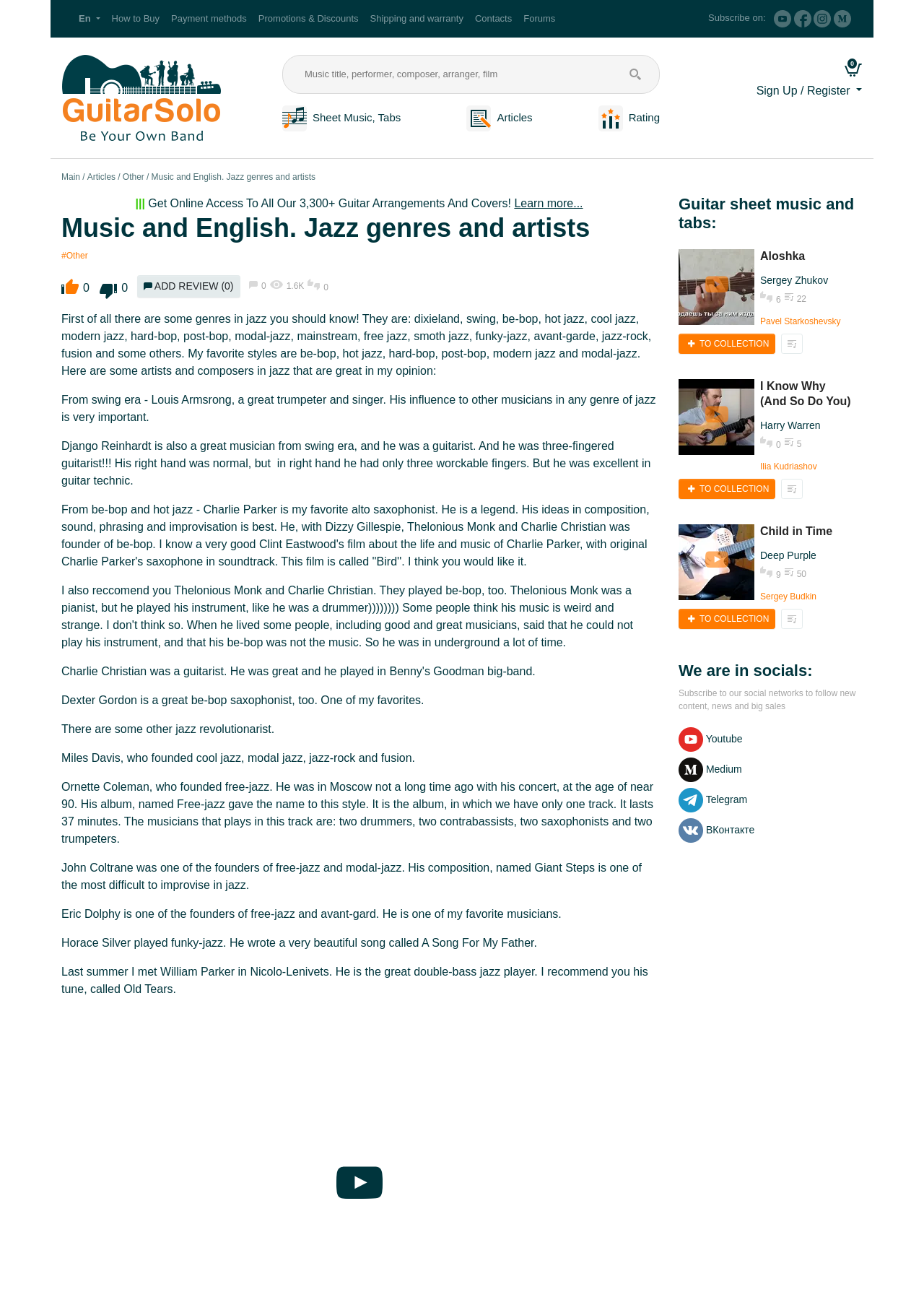Please find the bounding box coordinates of the clickable region needed to complete the following instruction: "Go to the 'Articles' page". The bounding box coordinates must consist of four float numbers between 0 and 1, i.e., [left, top, right, bottom].

[0.505, 0.085, 0.532, 0.095]